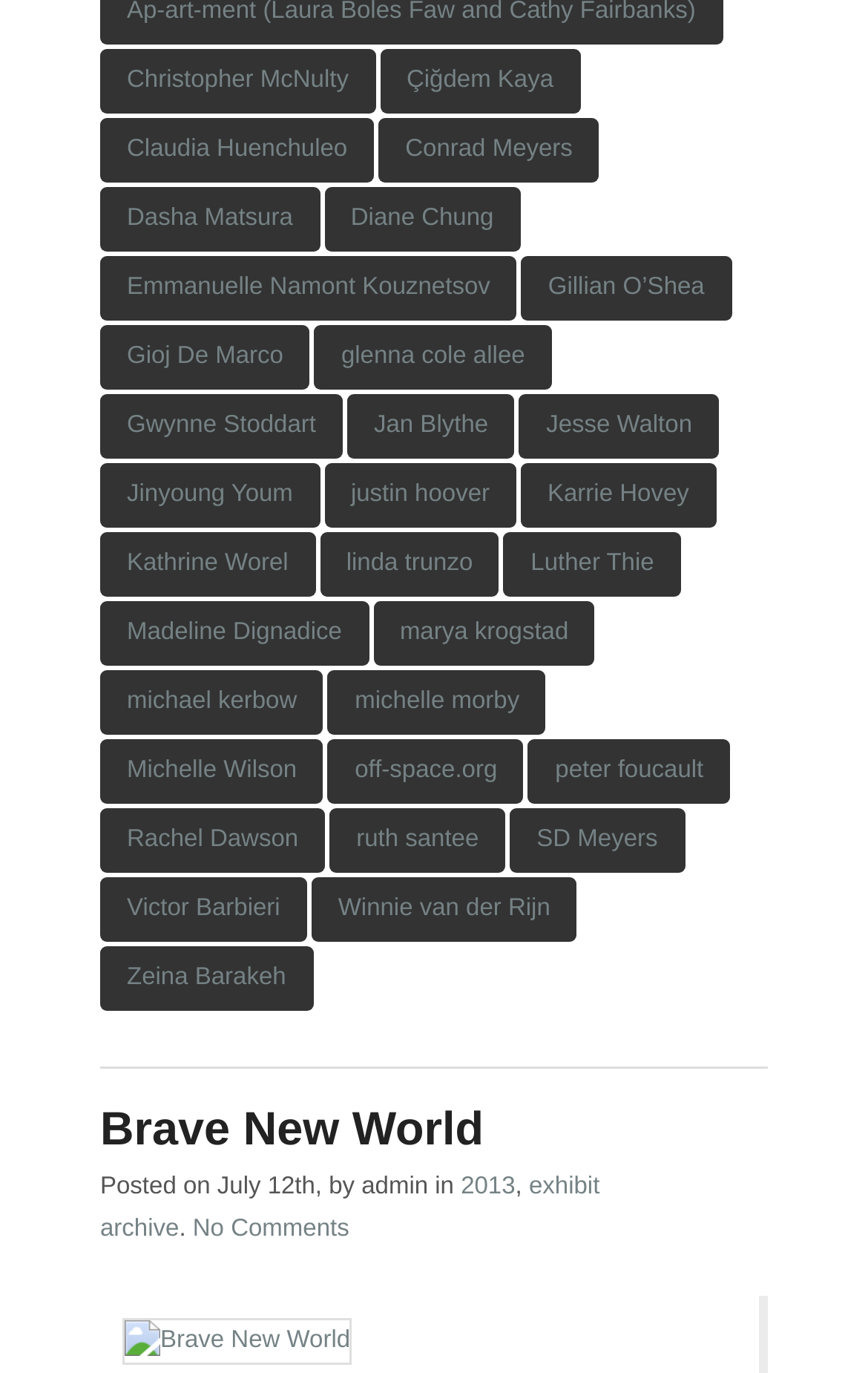Locate the bounding box coordinates of the item that should be clicked to fulfill the instruction: "View the image of Brave New World".

[0.141, 0.96, 0.406, 0.994]